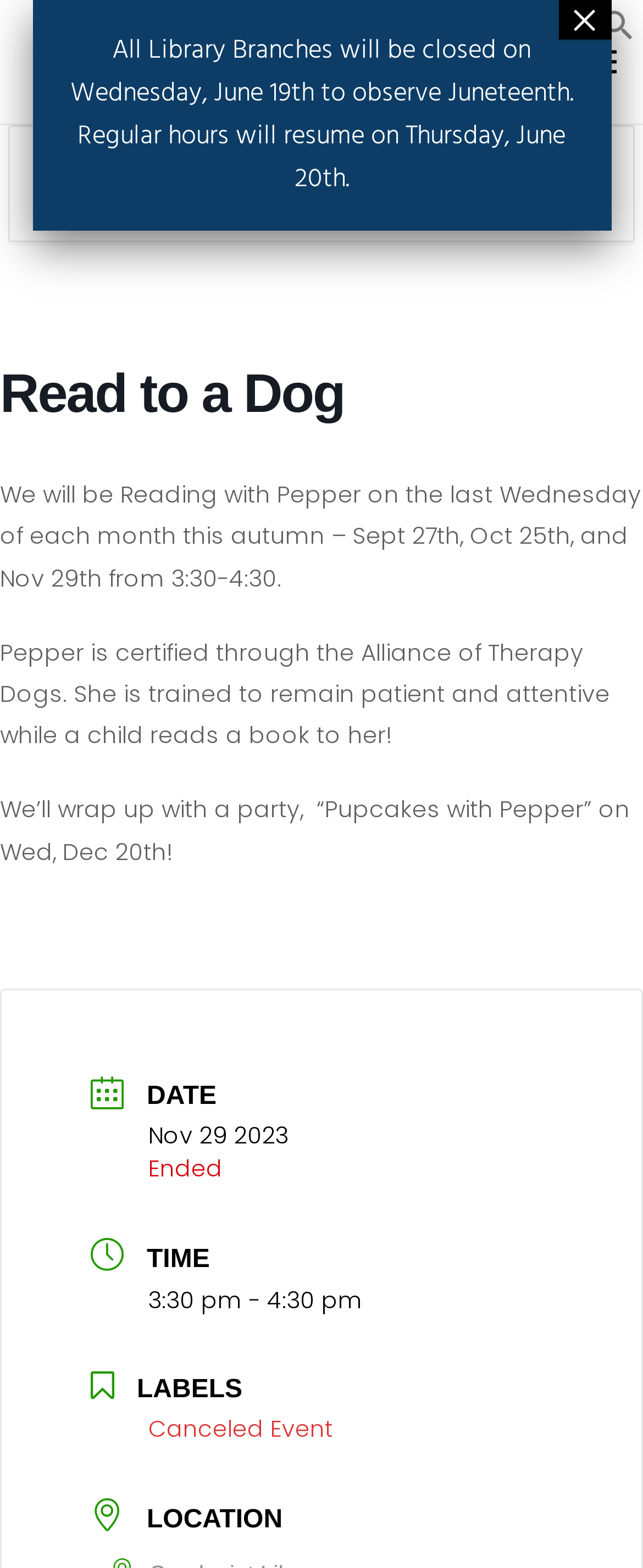What is the name of the dog?
Examine the image closely and answer the question with as much detail as possible.

The name of the dog is mentioned in the text 'We will be Reading with Pepper on the last Wednesday of each month this autumn...' and also in the description 'Pepper is certified through the Alliance of Therapy Dogs.'